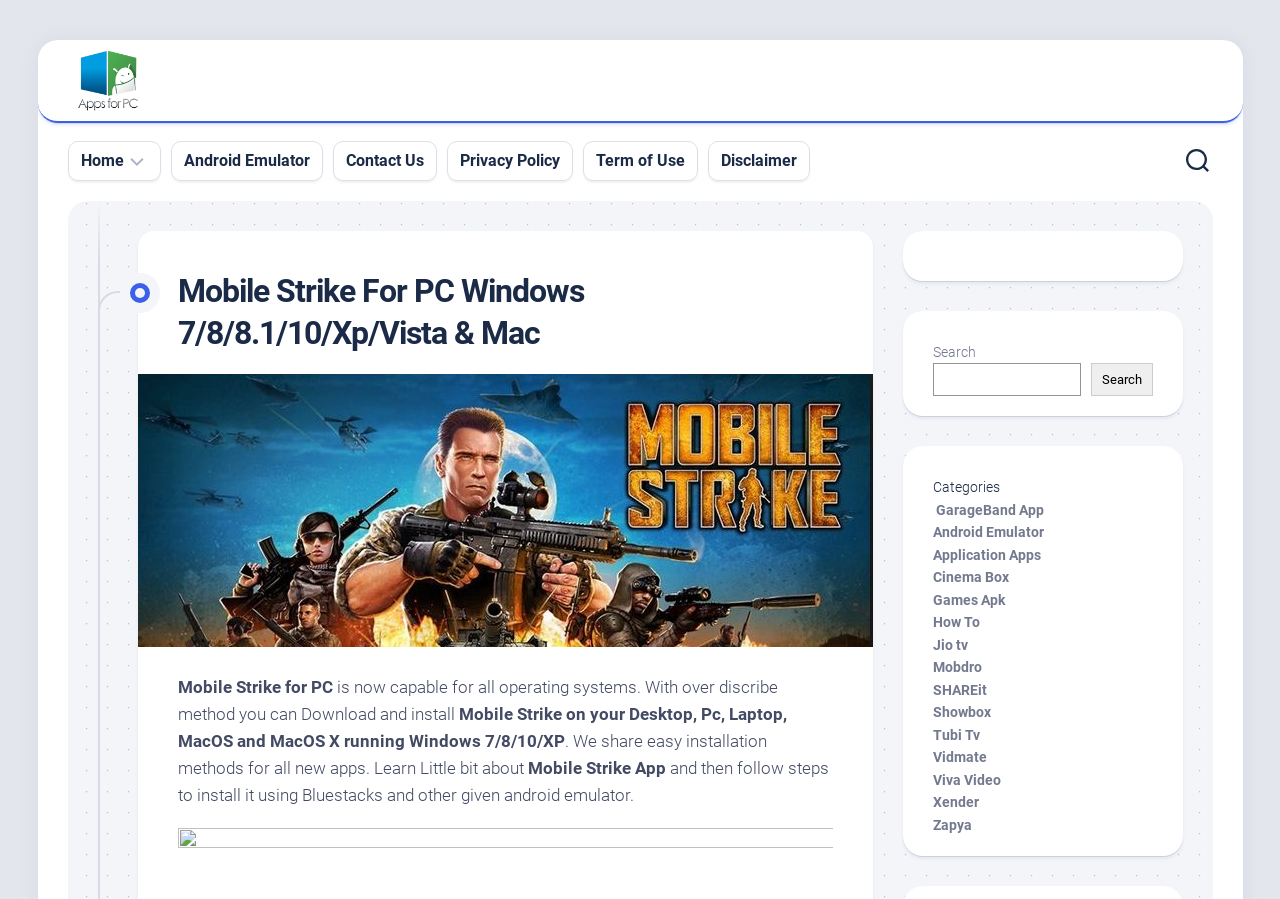Give a comprehensive overview of the webpage, including key elements.

This webpage is about Mobile Strike for PC, with a focus on downloading and installing the app on various operating systems. At the top, there is a header section with a link to "Apps For PC" and a button. Below this, there are several links to different categories, including "Home", "Android Emulator", "Contact Us", "Privacy Policy", "Term of Use", and "Disclaimer".

The main content section is divided into two parts. On the left, there is a heading that reads "Mobile Strike For PC Windows 7/8/8.1/10/Xp/Vista & Mac". Below this, there are three paragraphs of text that describe how to download and install Mobile Strike on different operating systems. The text explains that the app is now capable of running on all operating systems and provides a brief overview of the installation process.

On the right side of the main content section, there is a search bar with a button and a heading that reads "Categories". Below this, there are several links to different categories, including "GarageBand App", "Android Emulator", "Application Apps", and others. These links are arranged vertically and take up most of the right side of the page.

At the bottom of the page, there is a button and a few more links to categories. Overall, the webpage is focused on providing information and resources for downloading and installing Mobile Strike on PC, with a emphasis on different operating systems and categories.